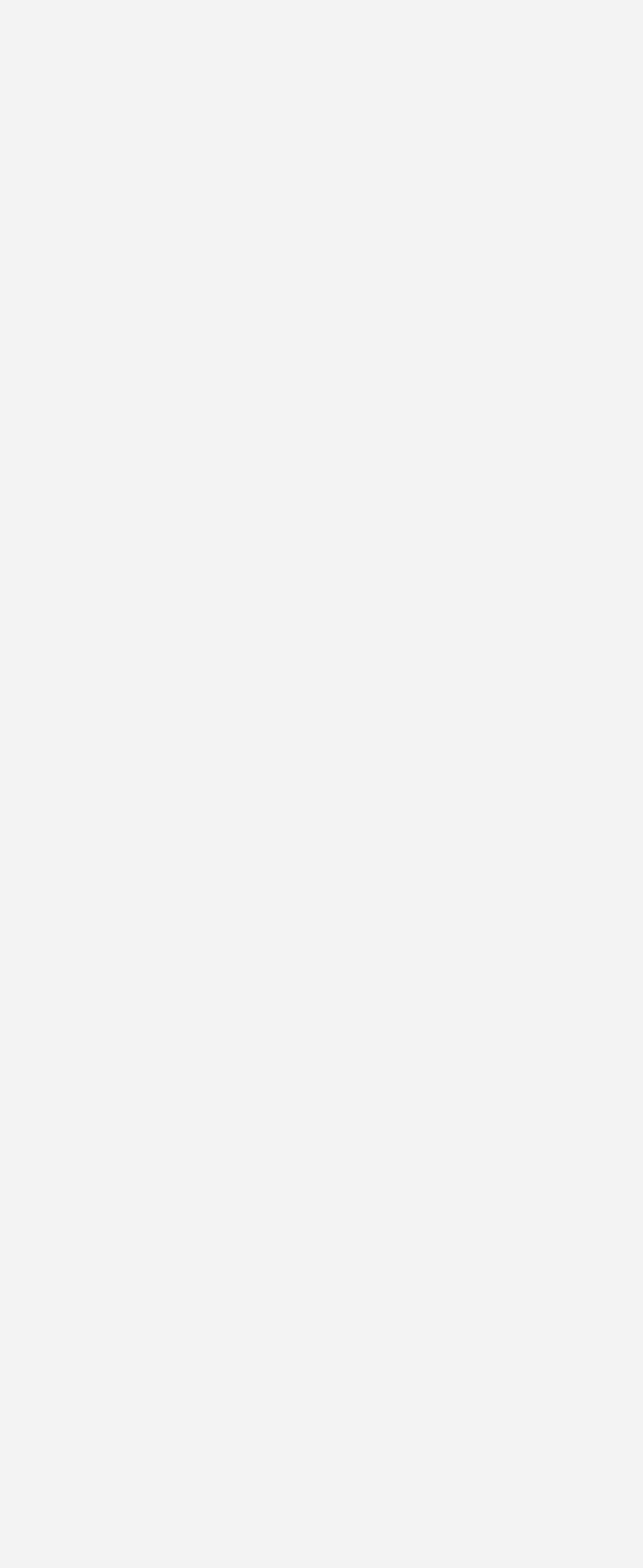Identify the bounding box coordinates for the UI element mentioned here: "parent_node: 0 aria-label="-1"". Provide the coordinates as four float values between 0 and 1, i.e., [left, top, right, bottom].

[0.831, 0.638, 0.869, 0.662]